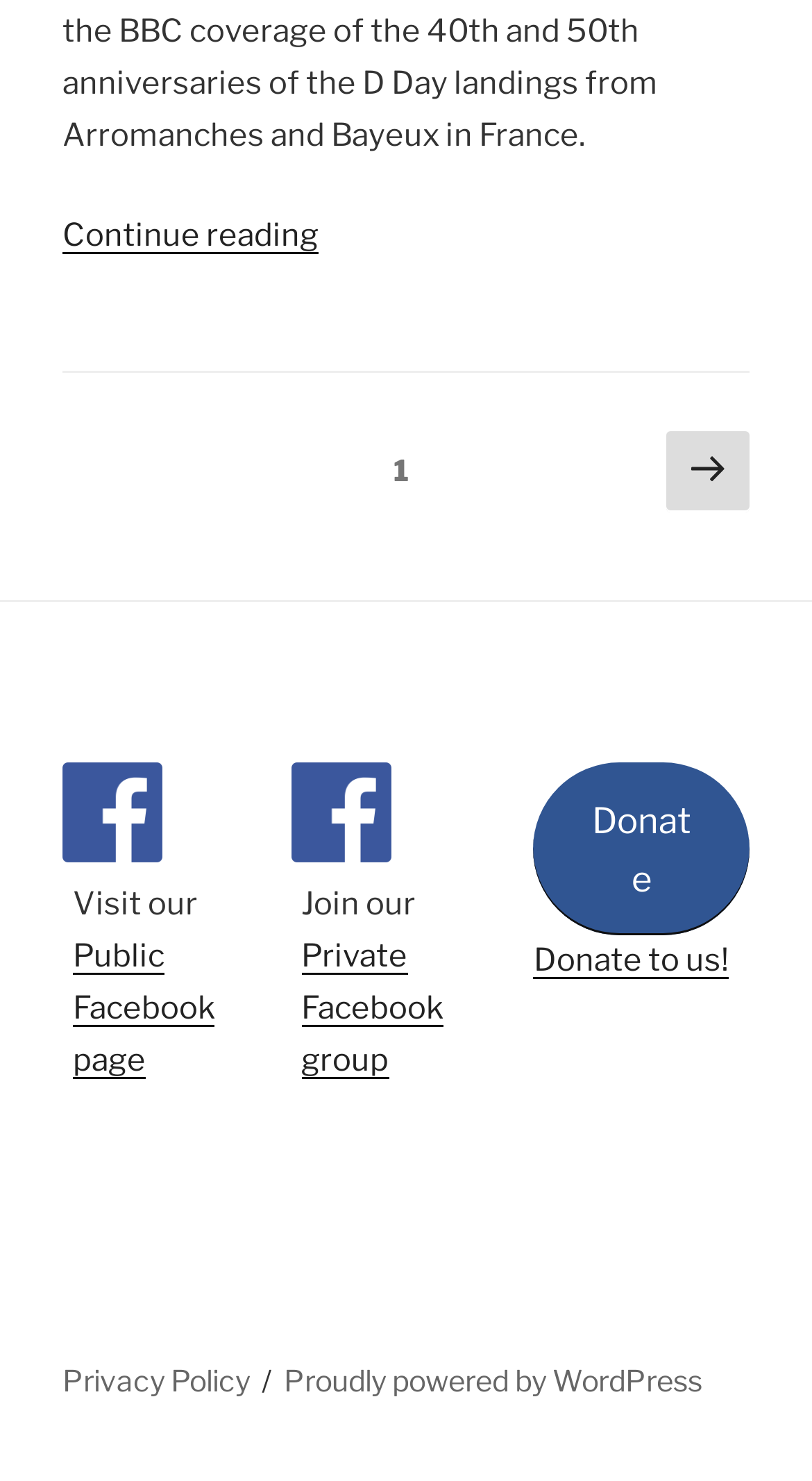Please identify the bounding box coordinates of the element's region that needs to be clicked to fulfill the following instruction: "Go to the next page". The bounding box coordinates should consist of four float numbers between 0 and 1, i.e., [left, top, right, bottom].

[0.821, 0.291, 0.923, 0.347]